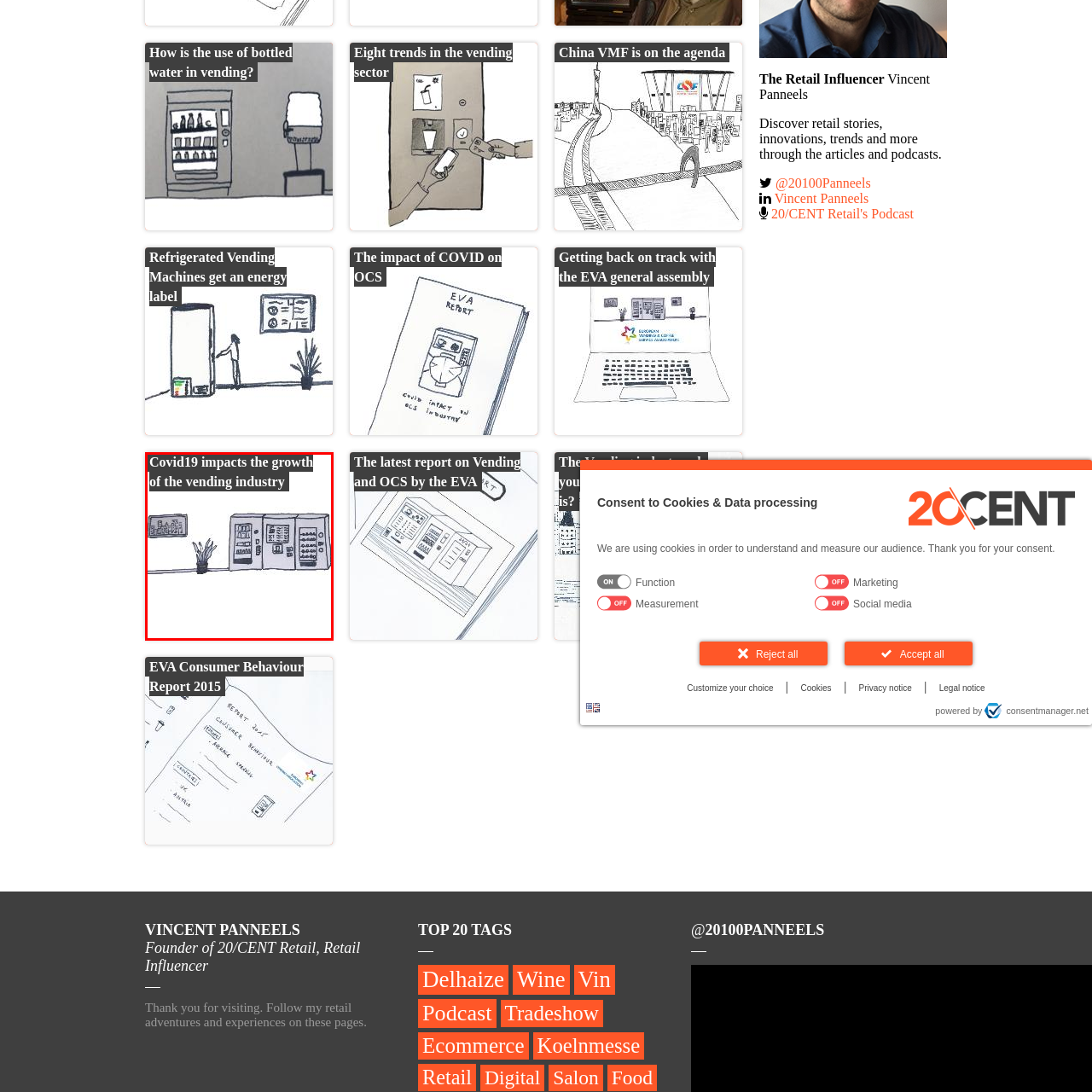Please look at the image highlighted by the red bounding box and provide a single word or phrase as an answer to this question:
What is the theme of the image?

Covid19 impacts the vending industry